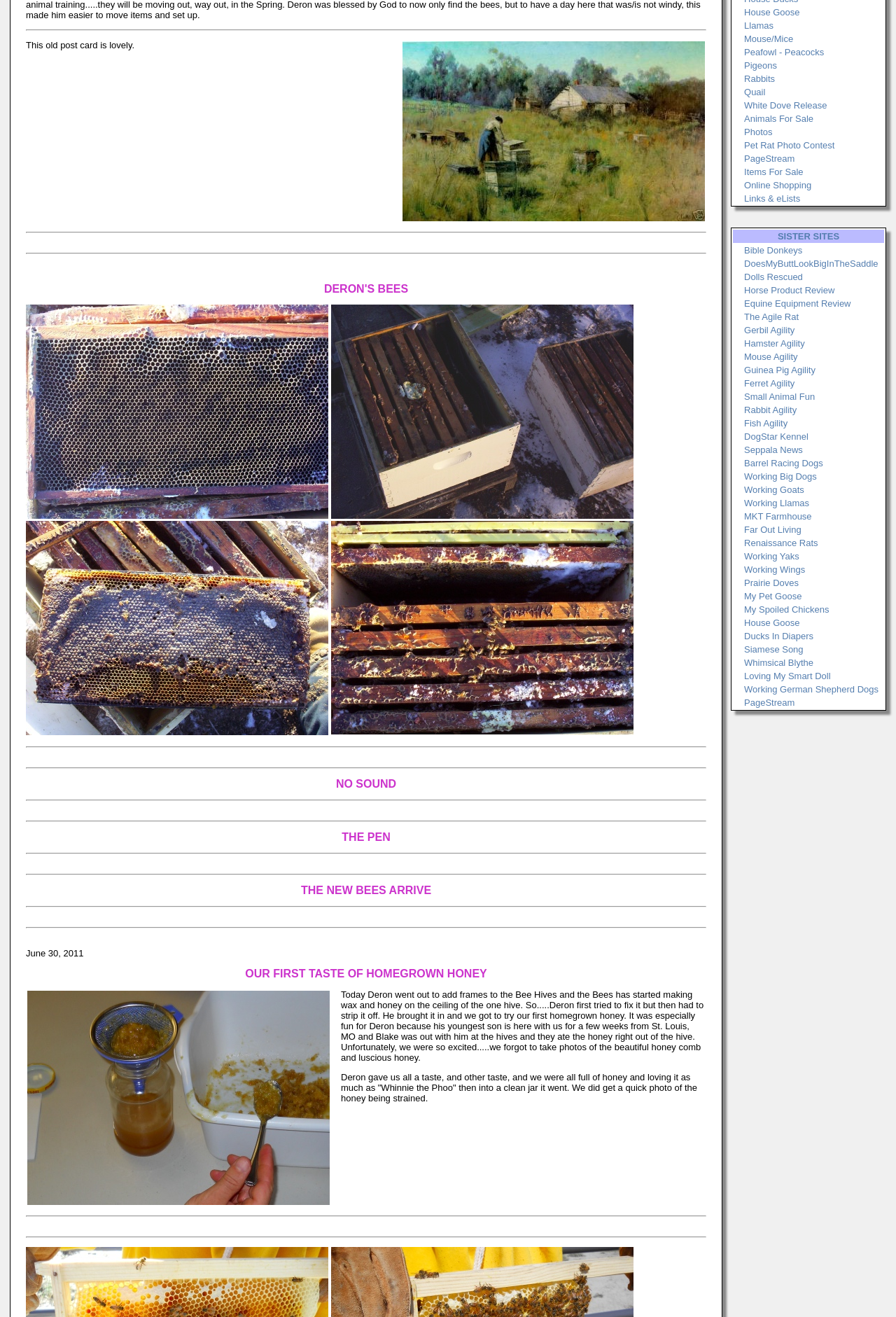For the given element description Working Goats, determine the bounding box coordinates of the UI element. The coordinates should follow the format (top-left x, top-left y, bottom-right x, bottom-right y) and be within the range of 0 to 1.

[0.83, 0.368, 0.897, 0.376]